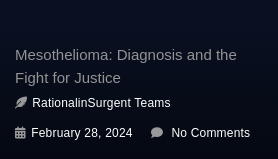Explain the image with as much detail as possible.

This image presents a notable article titled "Mesothelioma: Diagnosis and the Fight for Justice," focusing on critical insights into mesothelioma, a serious health issue often associated with asbestos exposure. The byline credits the RationalinSurgent Teams, highlighting the expertise behind the content. Below the title, the publication date is marked as February 28, 2024, indicating its recent relevance. Additionally, a note mentions there are currently no comments on the article, suggesting it might be a fresh addition to the platform. The overall design captures attention with a sleek, modern layout against a dark background, emphasizing the article’s significance and the urgency of the subject matter.